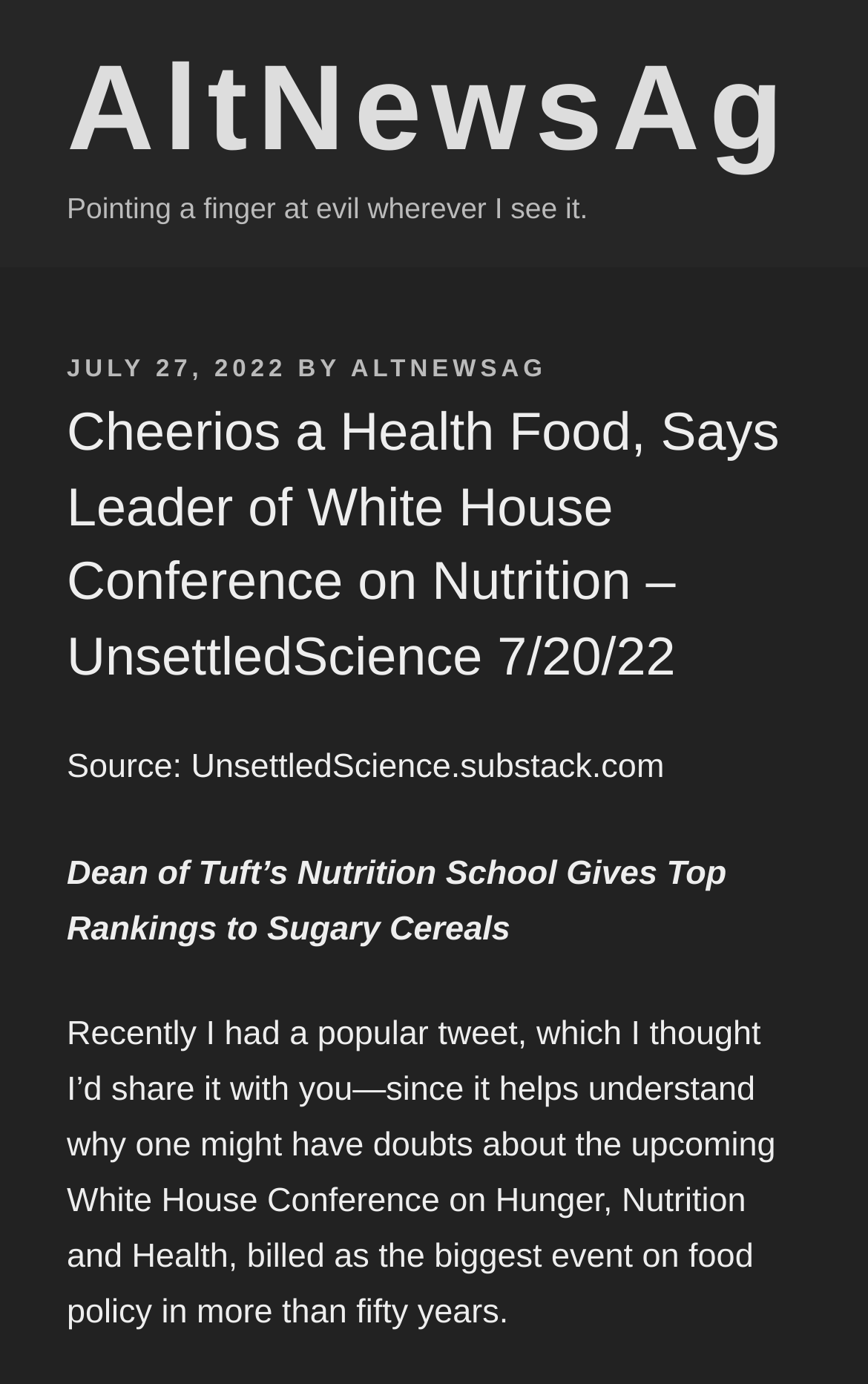Locate the UI element described by Instagram and provide its bounding box coordinates. Use the format (top-left x, top-left y, bottom-right x, bottom-right y) with all values as floating point numbers between 0 and 1.

None